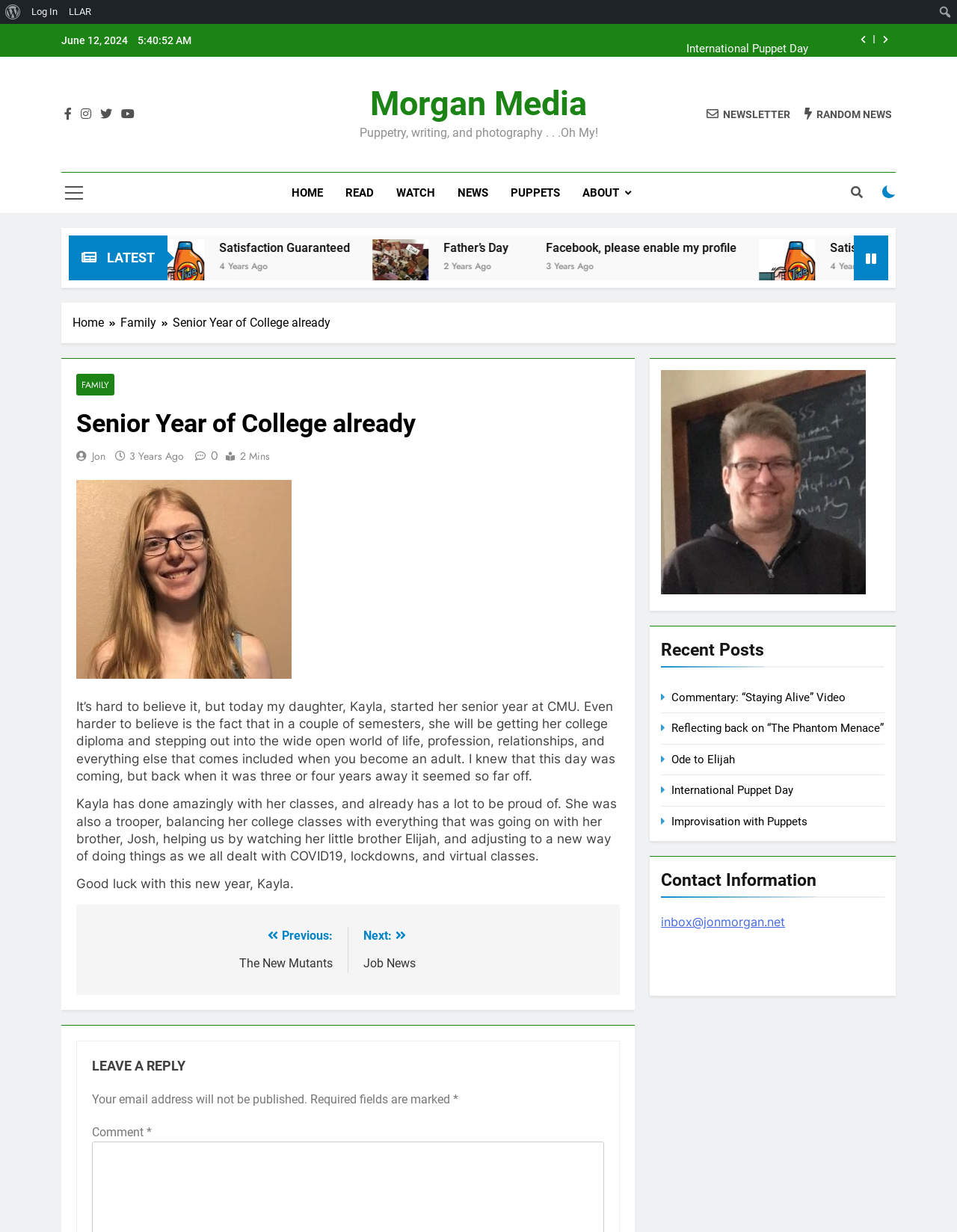Please determine the bounding box coordinates of the section I need to click to accomplish this instruction: "View the blog".

None